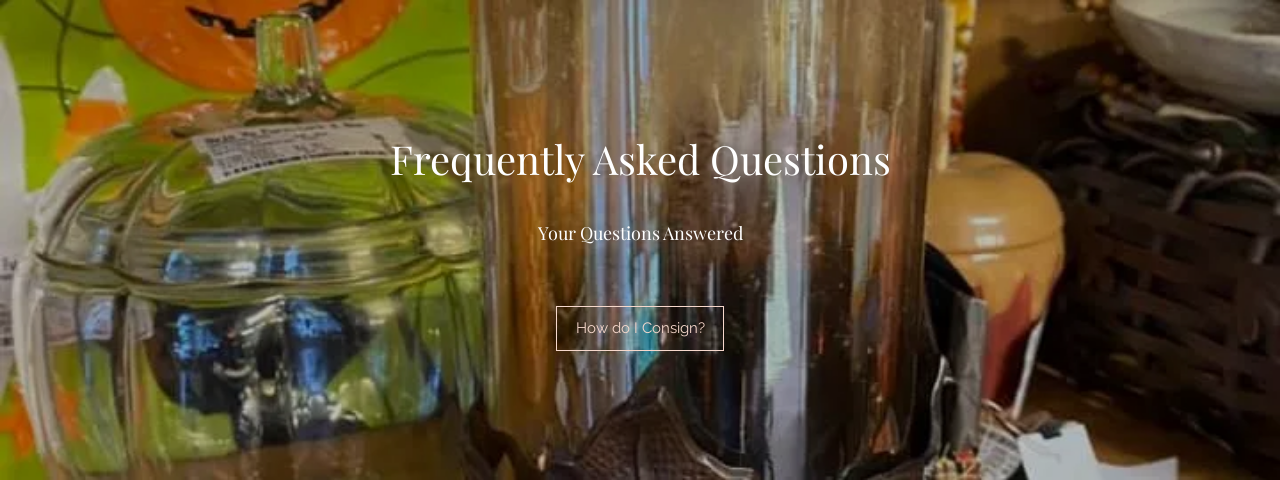What is the theme of the colorful artwork in the background?
Please provide a comprehensive and detailed answer to the question.

The background is adorned with colorful artwork, including a pumpkin motif, which adds warmth and character to the scene, suggesting a seasonal or autumnal theme.